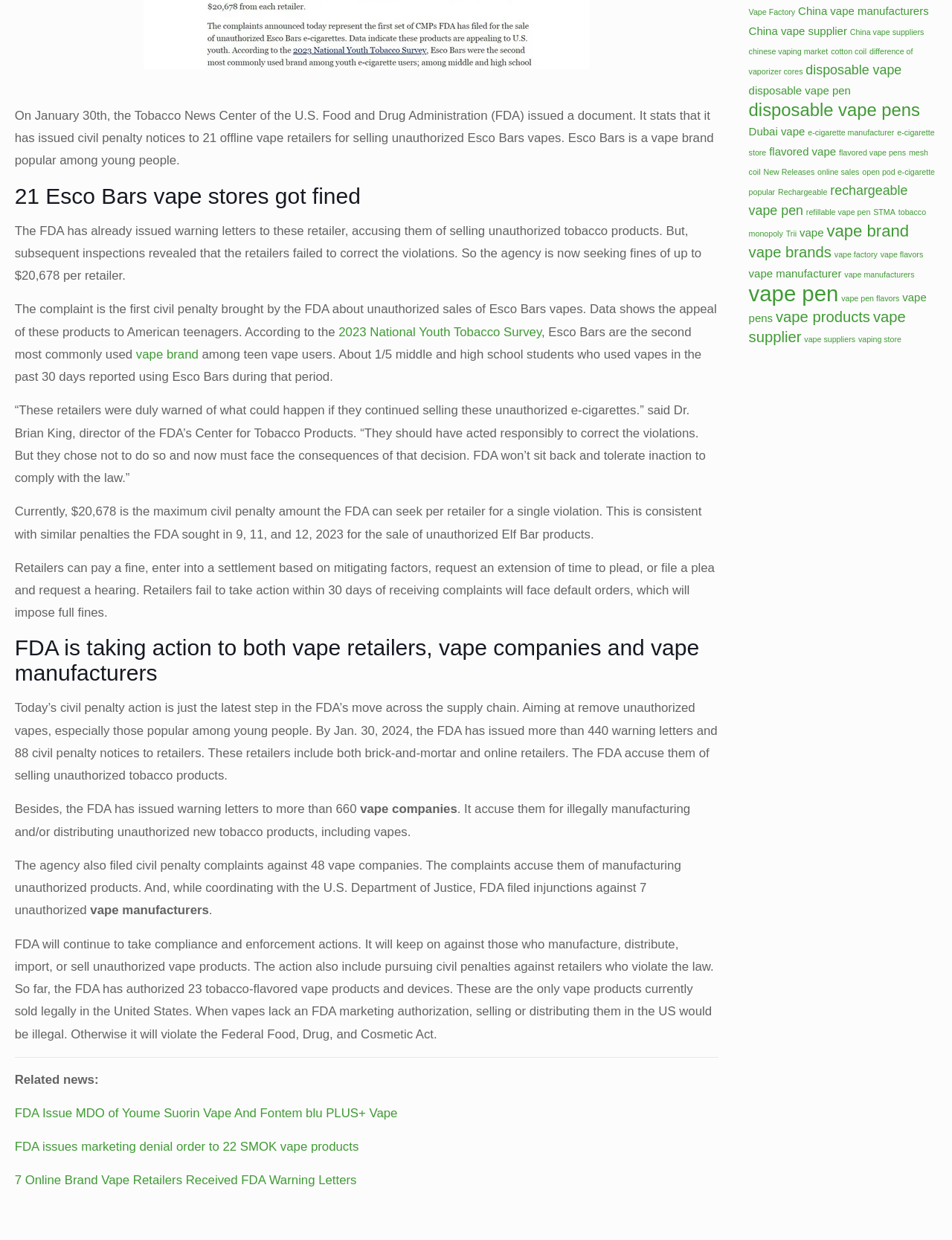Provide the bounding box for the UI element matching this description: "Rechargeable".

[0.817, 0.151, 0.869, 0.158]